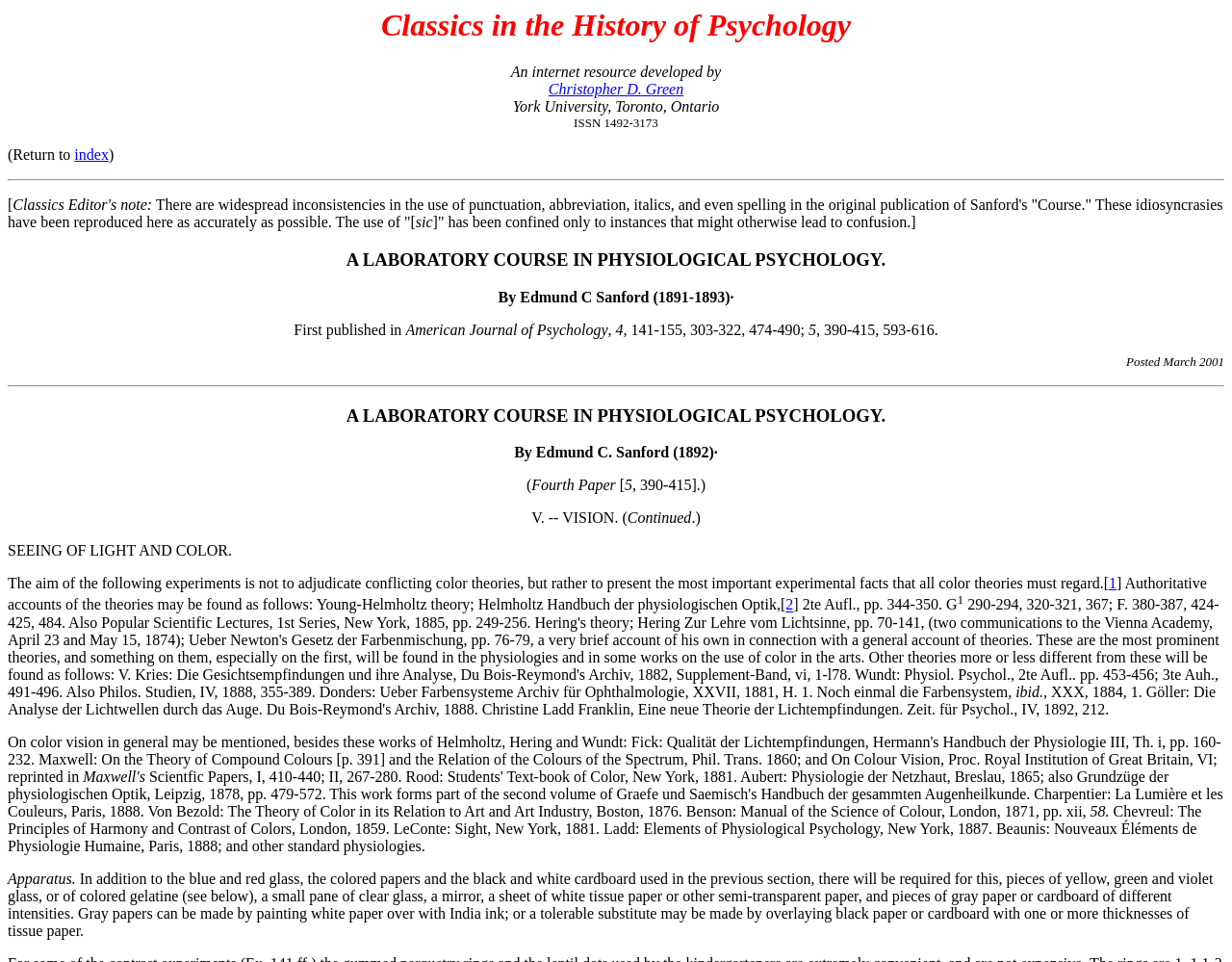What is required for the apparatus?
Answer the question using a single word or phrase, according to the image.

yellow, green, and violet glass